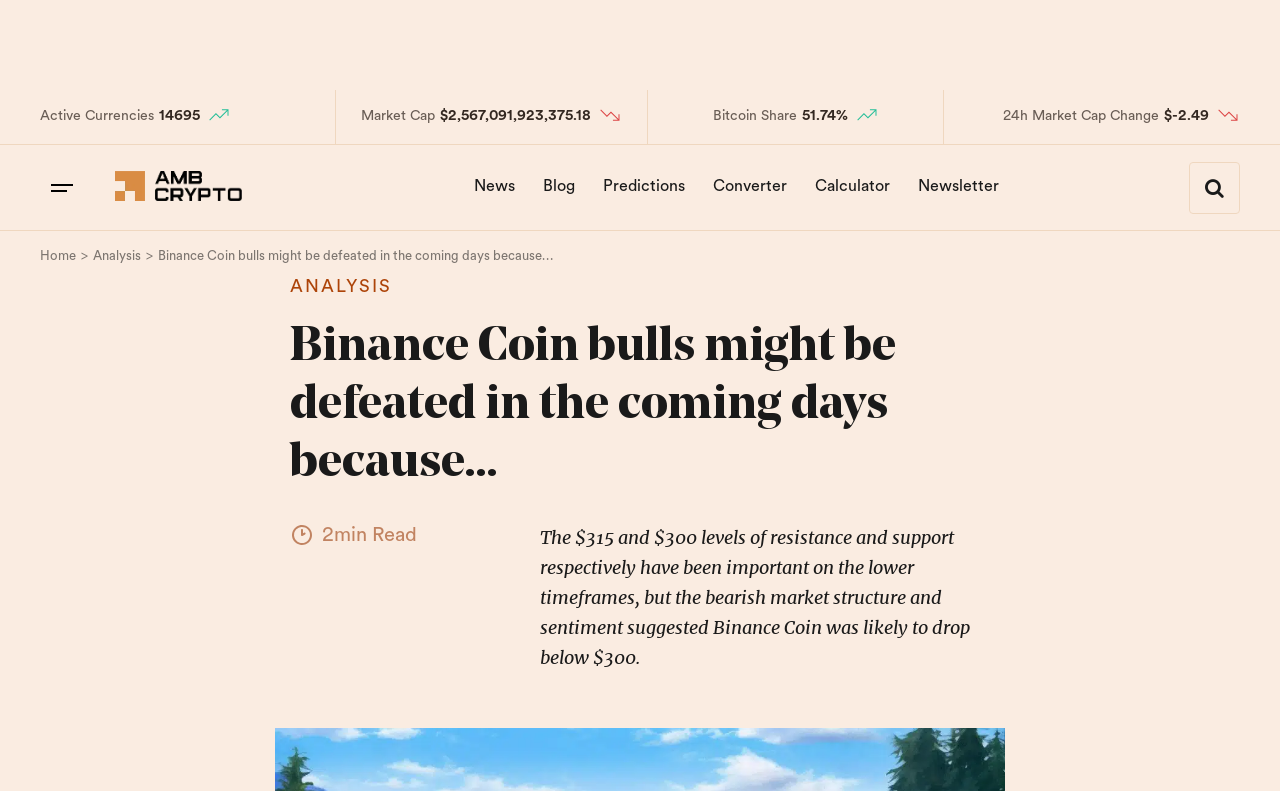Create a detailed narrative describing the layout and content of the webpage.

The webpage appears to be an article about Binance Coin, a cryptocurrency, and its potential market trends. At the top, there is a navigation bar with links to "Home", "Analysis", and other sections. Below the navigation bar, there is a section displaying market data, including the number of active currencies, market capitalization, Bitcoin share, and 24-hour market capitalization change. This section also features several images, likely icons or logos.

To the right of the market data section, there is a menu with links to various sections of the website, including "News", "Blog", "Predictions", "Converter", "Calculator", and "Newsletter". Below this menu, there is a breadcrumb navigation bar showing the current article's location within the website's hierarchy.

The main article content begins with a heading that reads "Binance Coin bulls might be defeated in the coming days because…". Below the heading, there is an image, followed by a brief summary of the article, which takes about 2 minutes to read. The article's main content is a block of text that discusses the market trends and structure of Binance Coin, mentioning specific price levels and resistance points.

Overall, the webpage is focused on providing market analysis and insights about Binance Coin, with a clear and organized layout that makes it easy to navigate and find relevant information.